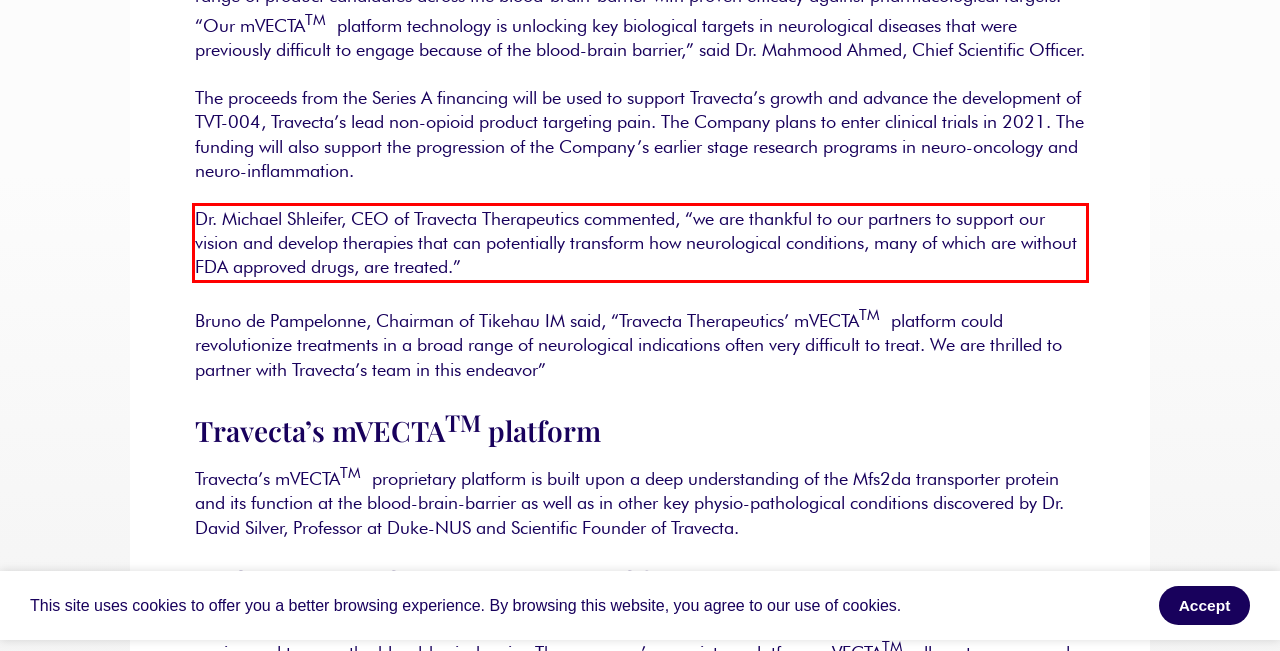Locate the red bounding box in the provided webpage screenshot and use OCR to determine the text content inside it.

Dr. Michael Shleifer, CEO of Travecta Therapeutics commented, “we are thankful to our partners to support our vision and develop therapies that can potentially transform how neurological conditions, many of which are without FDA approved drugs, are treated.”